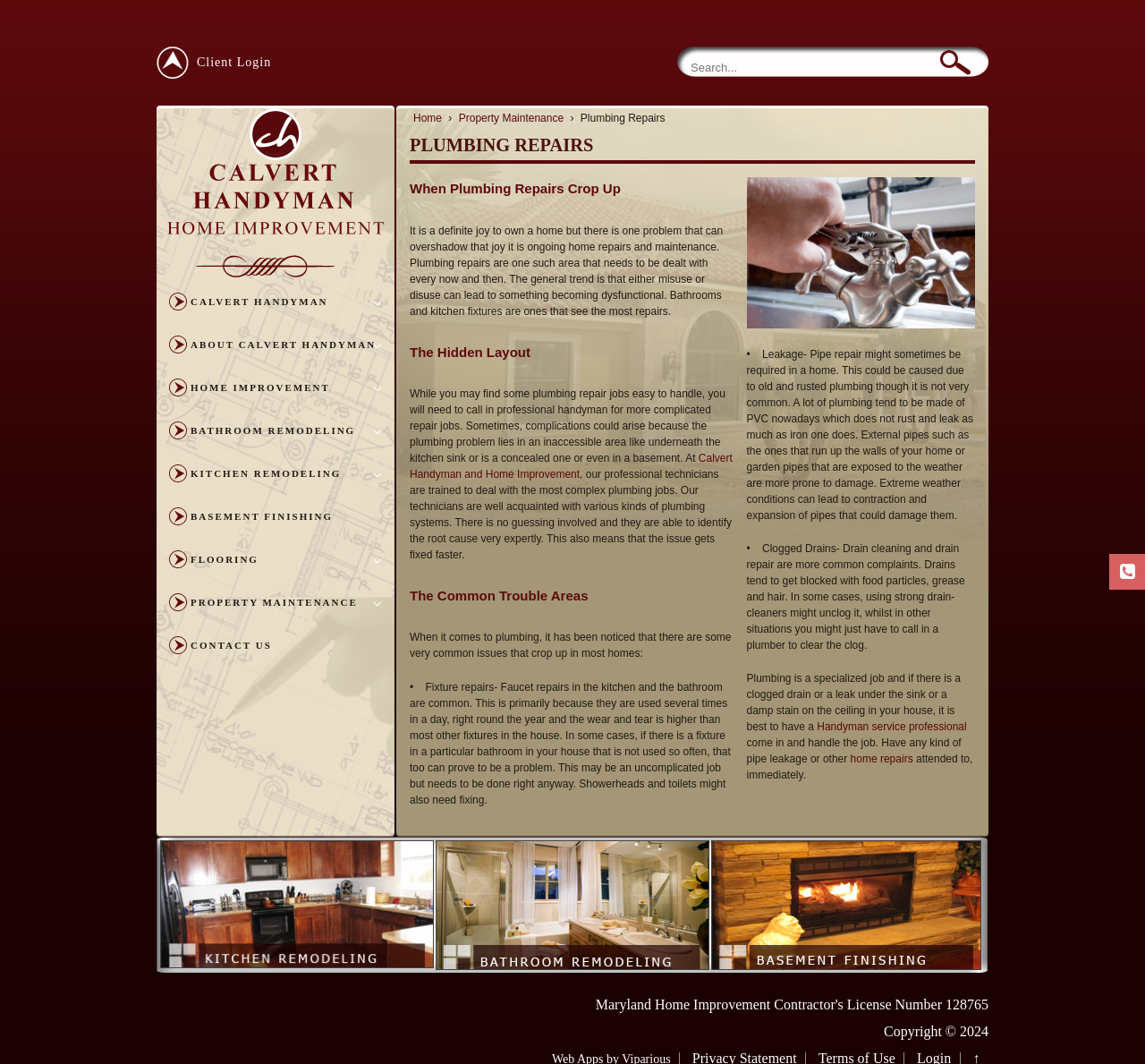Identify the bounding box coordinates of the section that should be clicked to achieve the task described: "Click on Client Login".

[0.137, 0.044, 0.237, 0.074]